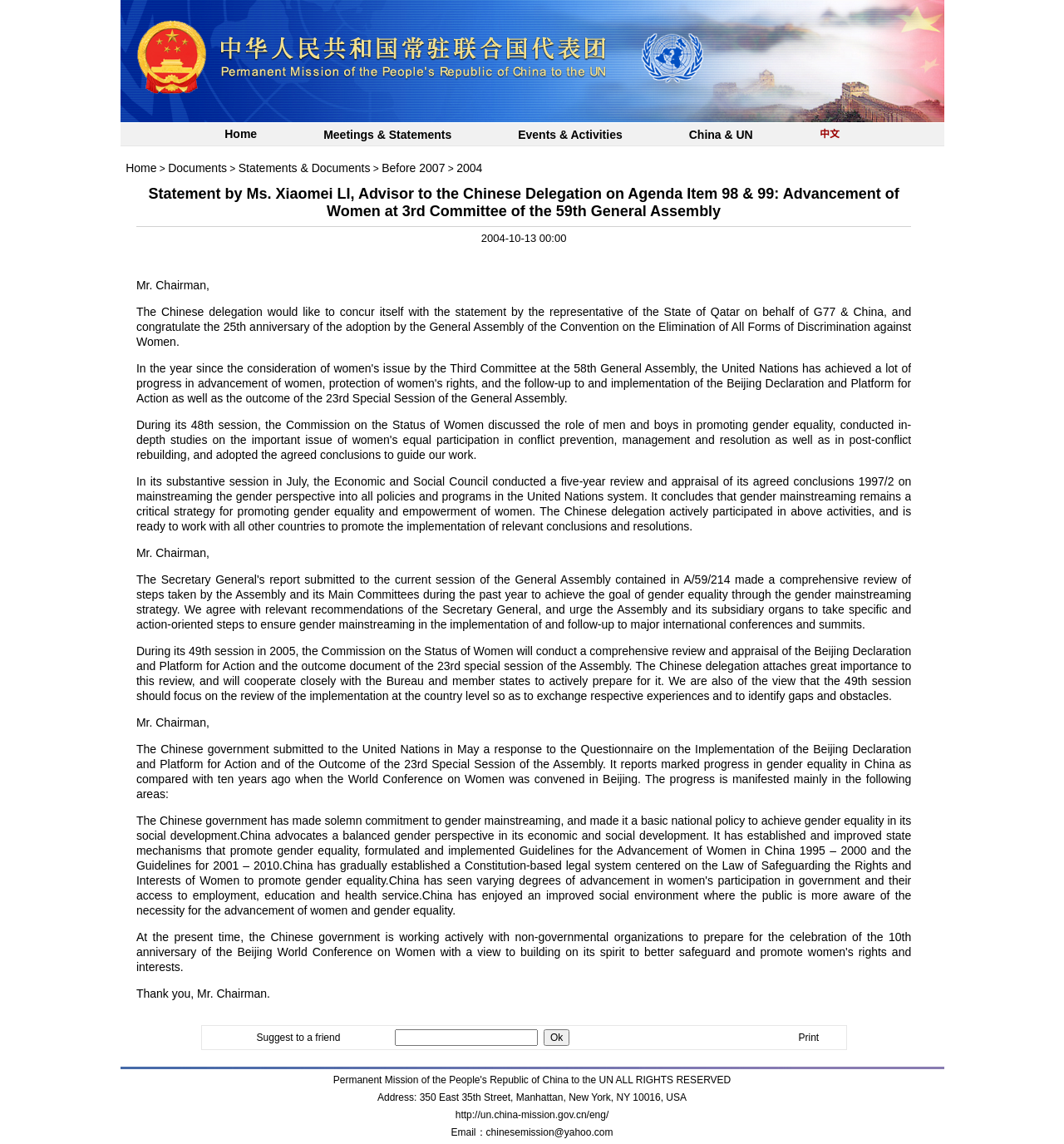Find the bounding box coordinates of the element I should click to carry out the following instruction: "Click Home".

[0.211, 0.108, 0.242, 0.127]